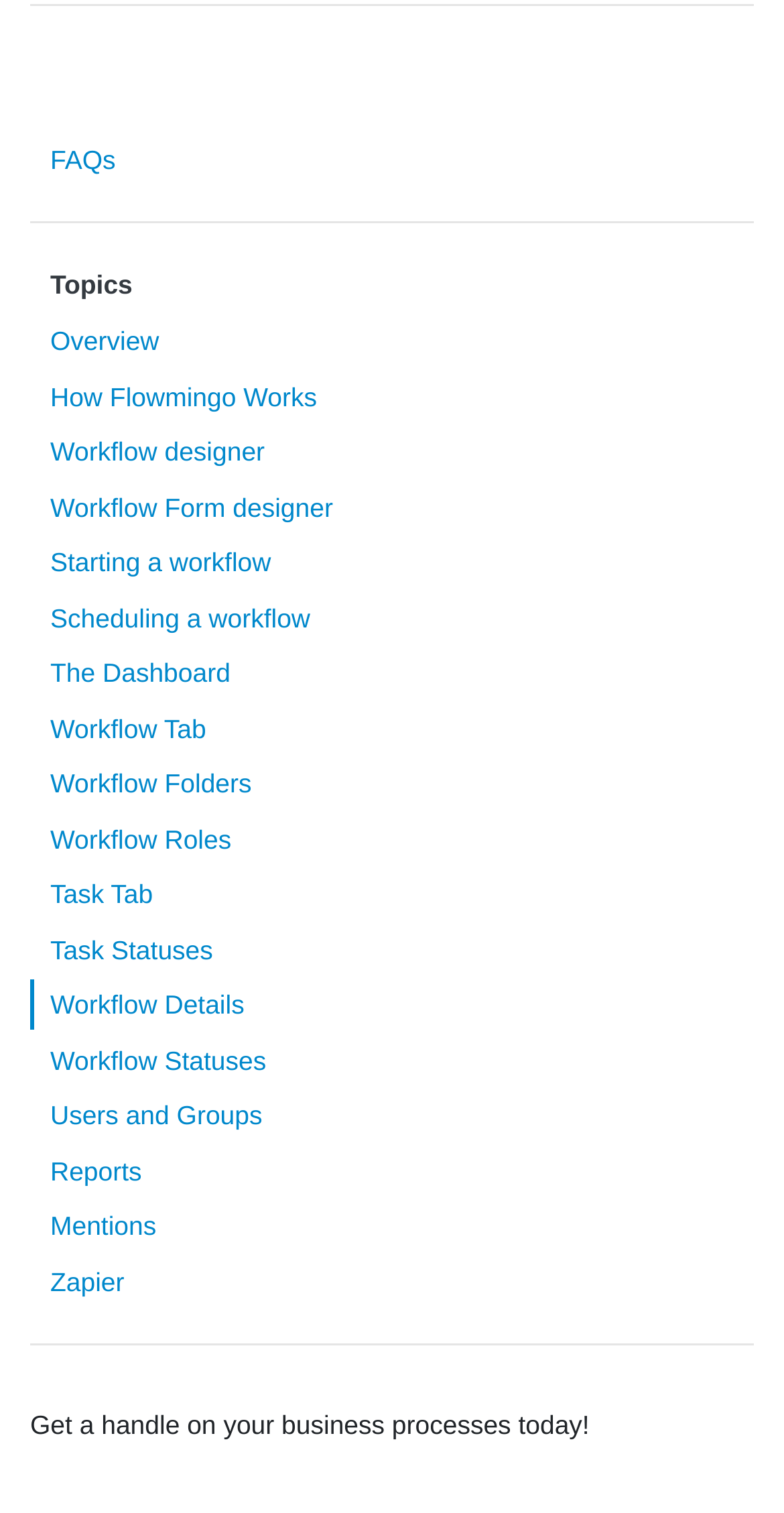Please answer the following question using a single word or phrase: 
What is the orientation of the first separator?

horizontal